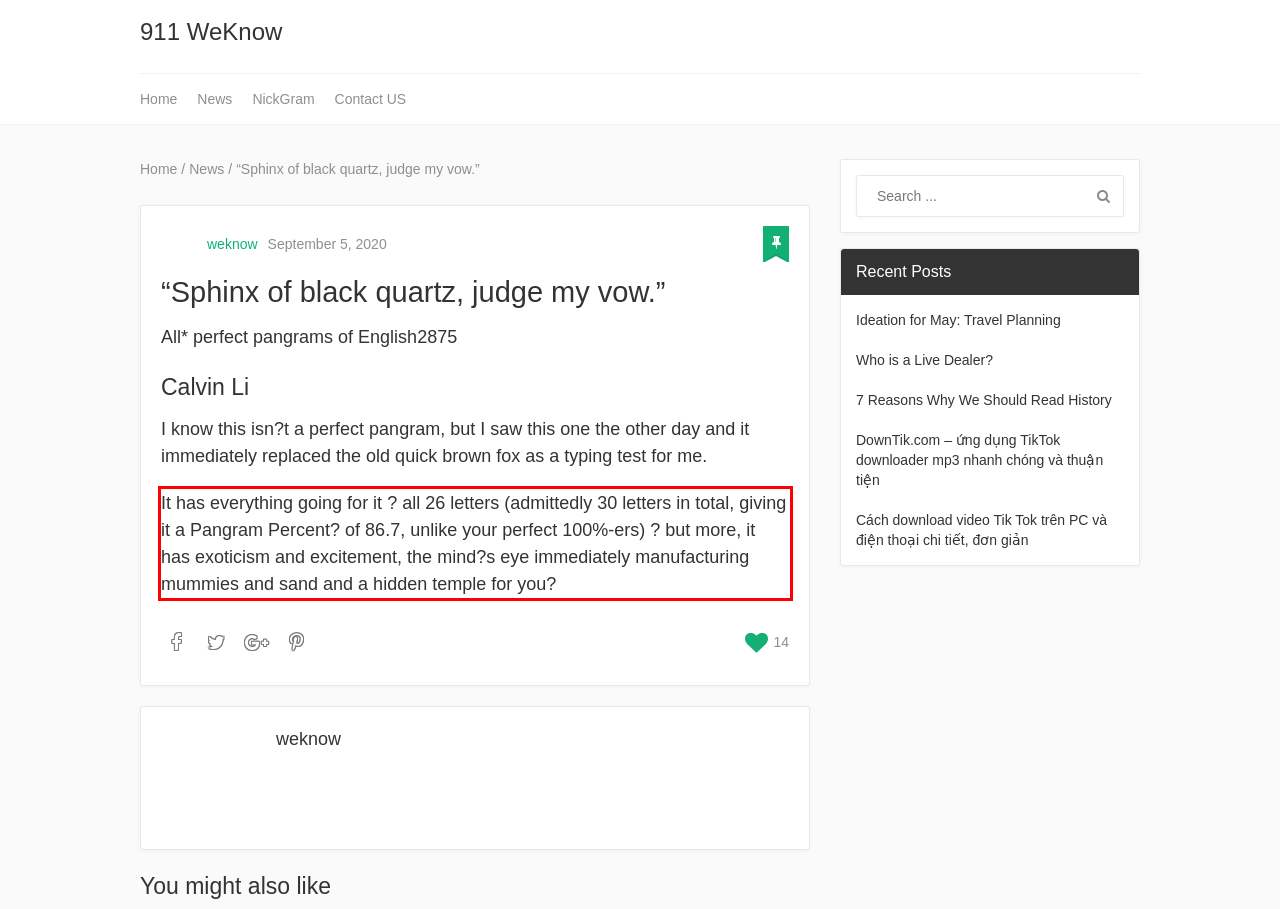Please recognize and transcribe the text located inside the red bounding box in the webpage image.

It has everything going for it ? all 26 letters (admittedly 30 letters in total, giving it a Pangram Percent? of 86.7, unlike your perfect 100%-ers) ? but more, it has exoticism and excitement, the mind?s eye immediately manufacturing mummies and sand and a hidden temple for you?